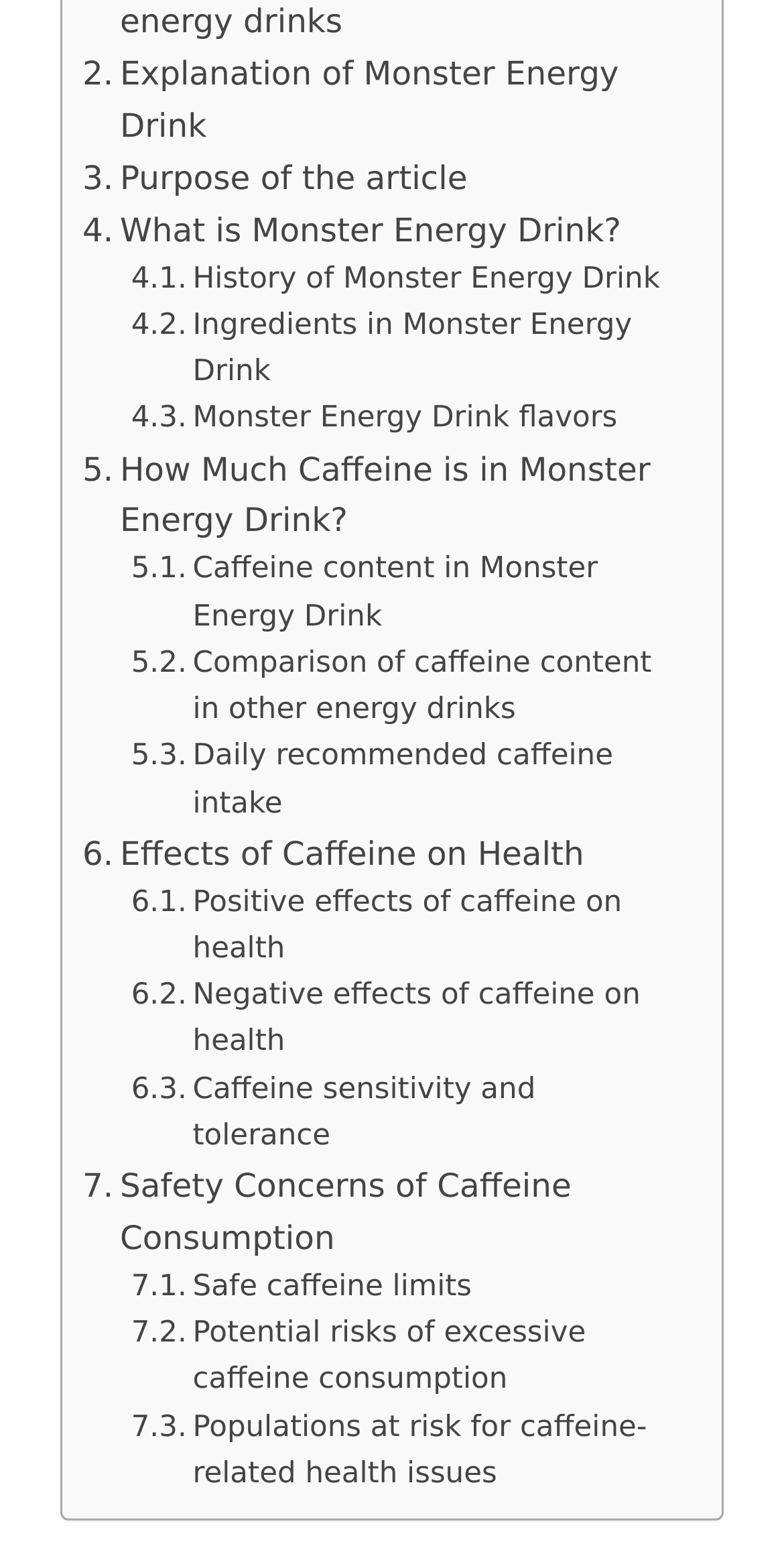Provide a short answer using a single word or phrase for the following question: 
What is the first link on this webpage?

Explanation of Monster Energy Drink